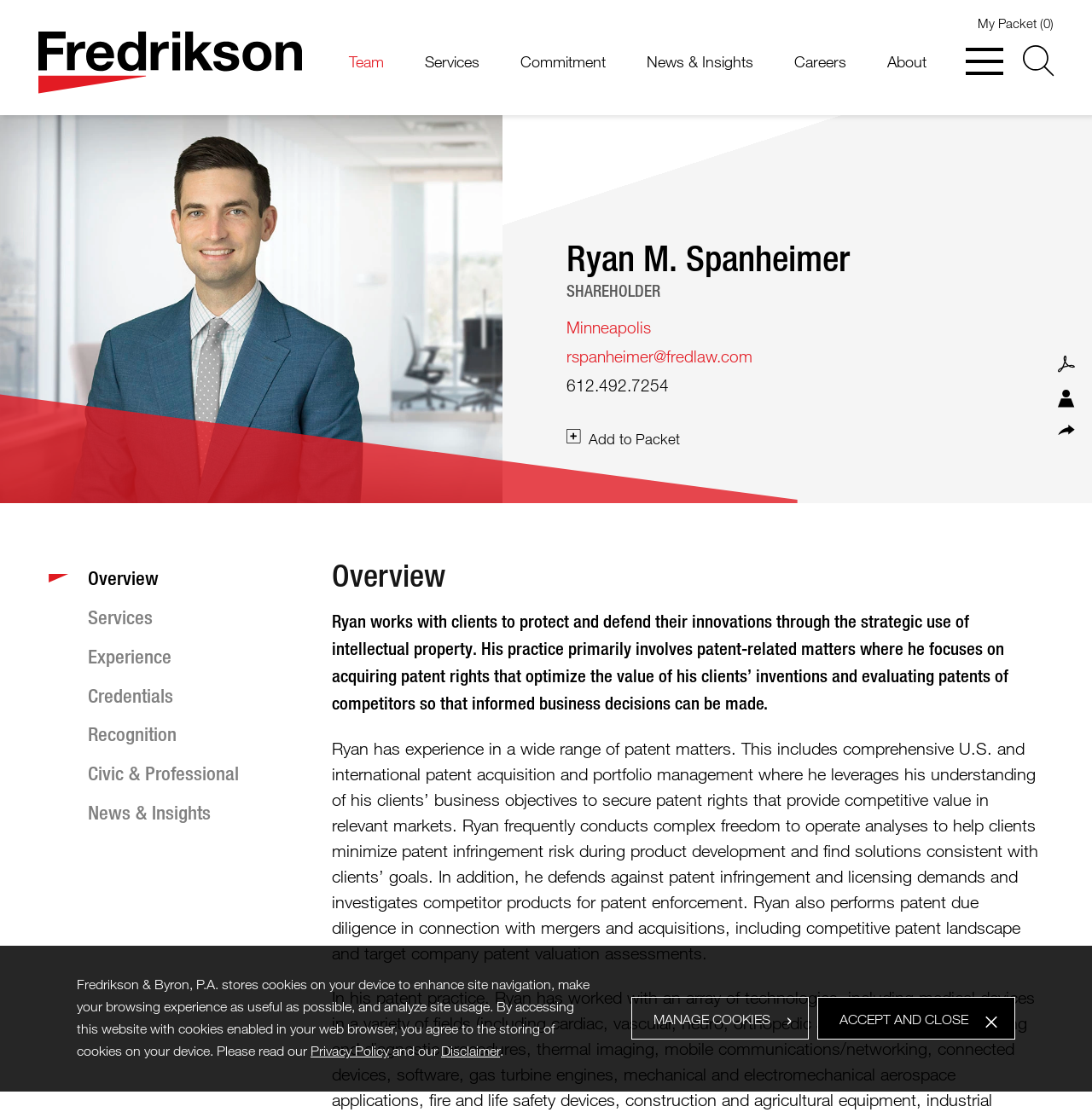Find the bounding box coordinates of the area to click in order to follow the instruction: "View Ryan Spanheimer's profile".

[0.519, 0.211, 0.778, 0.25]